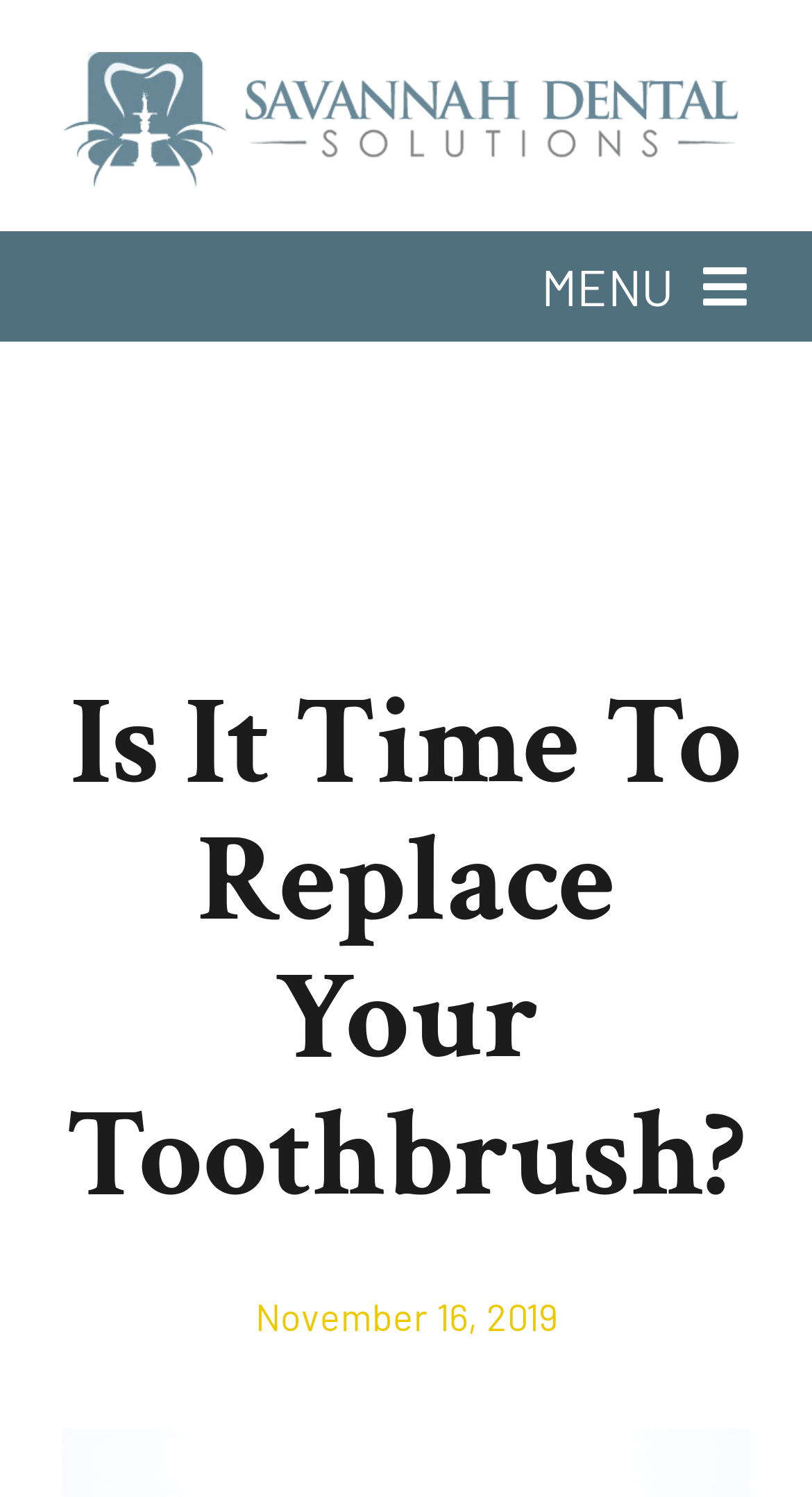Given the webpage screenshot, identify the bounding box of the UI element that matches this description: "New Patients".

[0.0, 0.688, 1.0, 0.778]